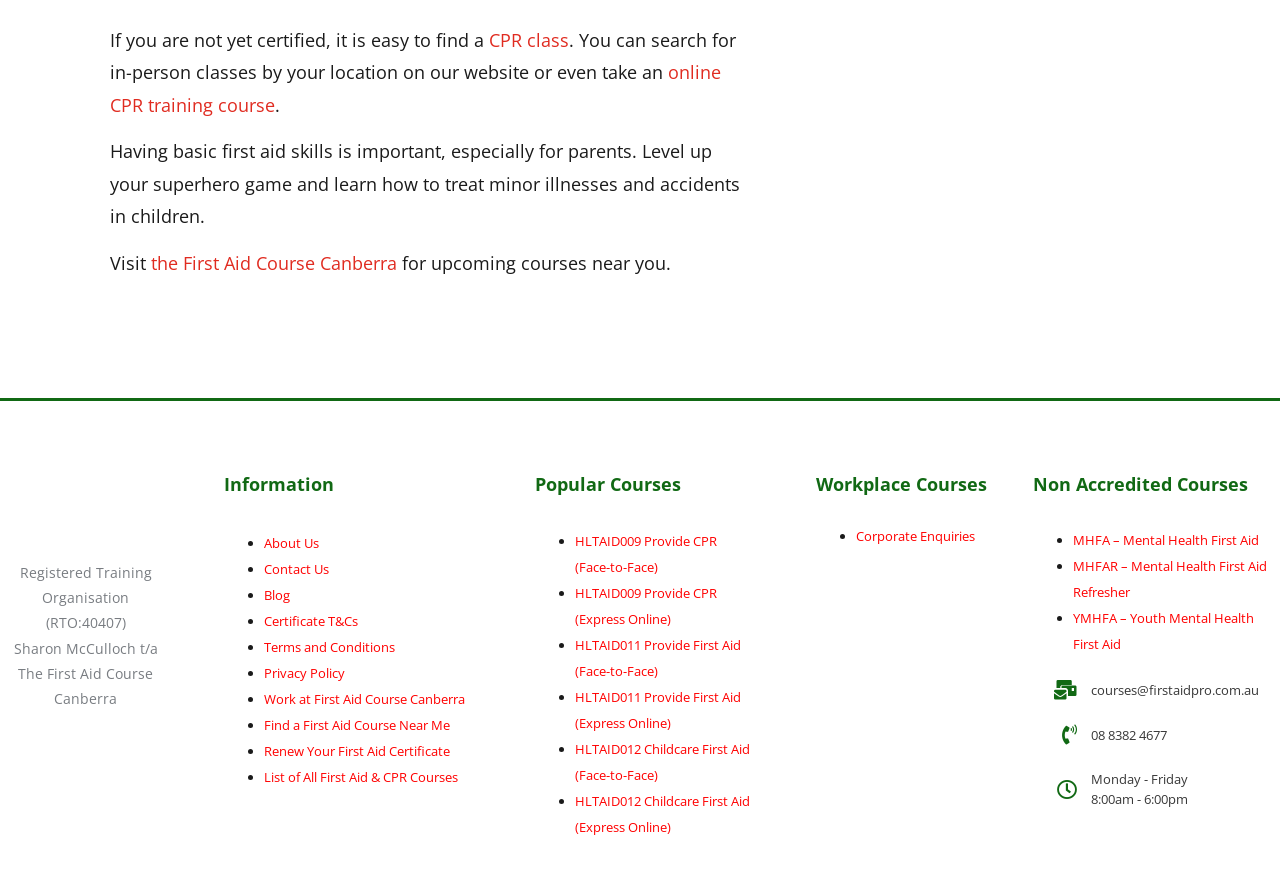Provide the bounding box coordinates in the format (top-left x, top-left y, bottom-right x, bottom-right y). All values are floating point numbers between 0 and 1. Determine the bounding box coordinate of the UI element described as: Renew Your First Aid Certificate

[0.206, 0.847, 0.351, 0.868]